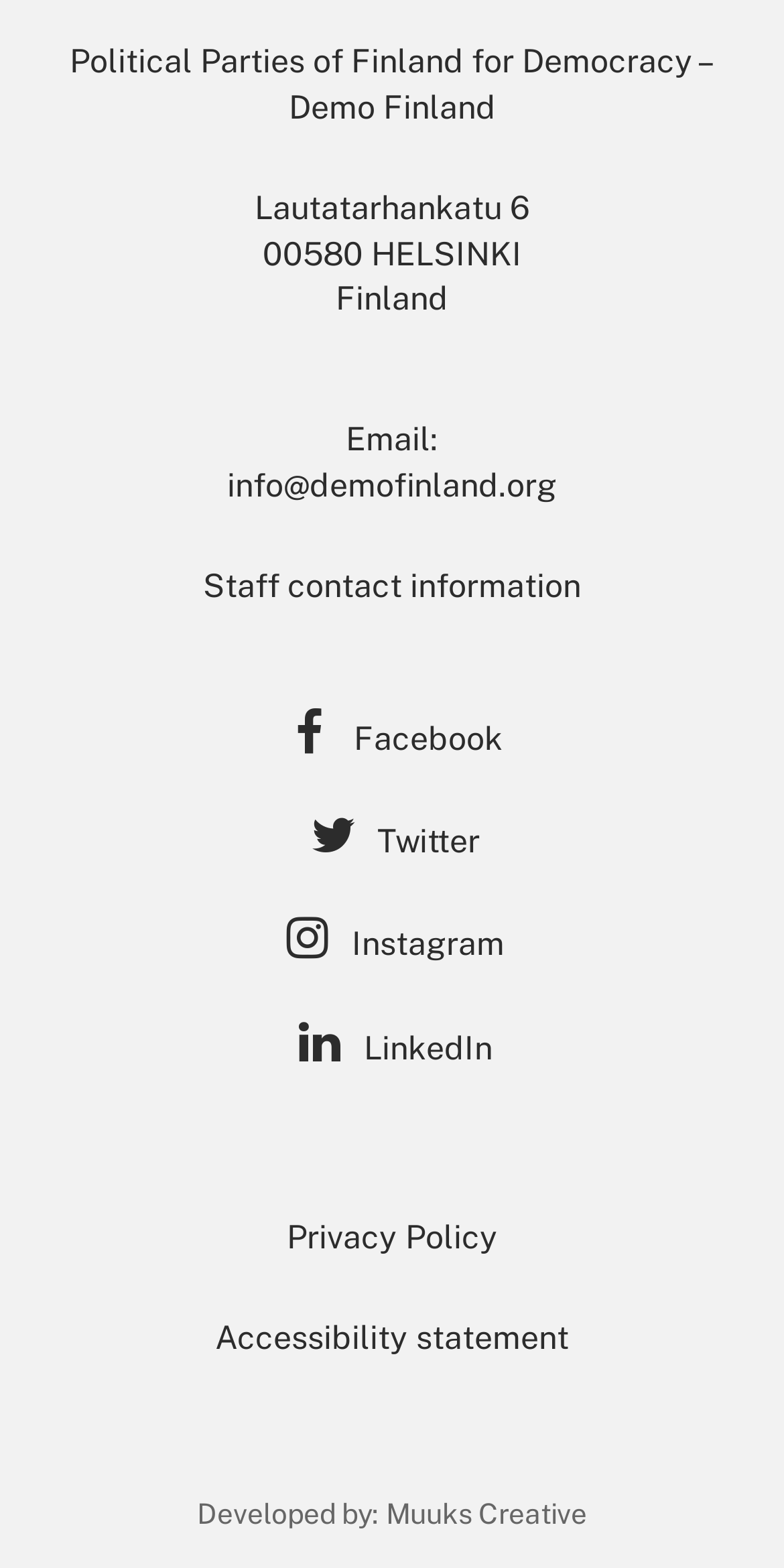Who developed the website?
Using the information from the image, answer the question thoroughly.

I searched for the text element that mentions the developer of the website. I found the static text 'Developed by:' followed by a link to 'Muuks Creative', which indicates that Muuks Creative is the developer of the website.